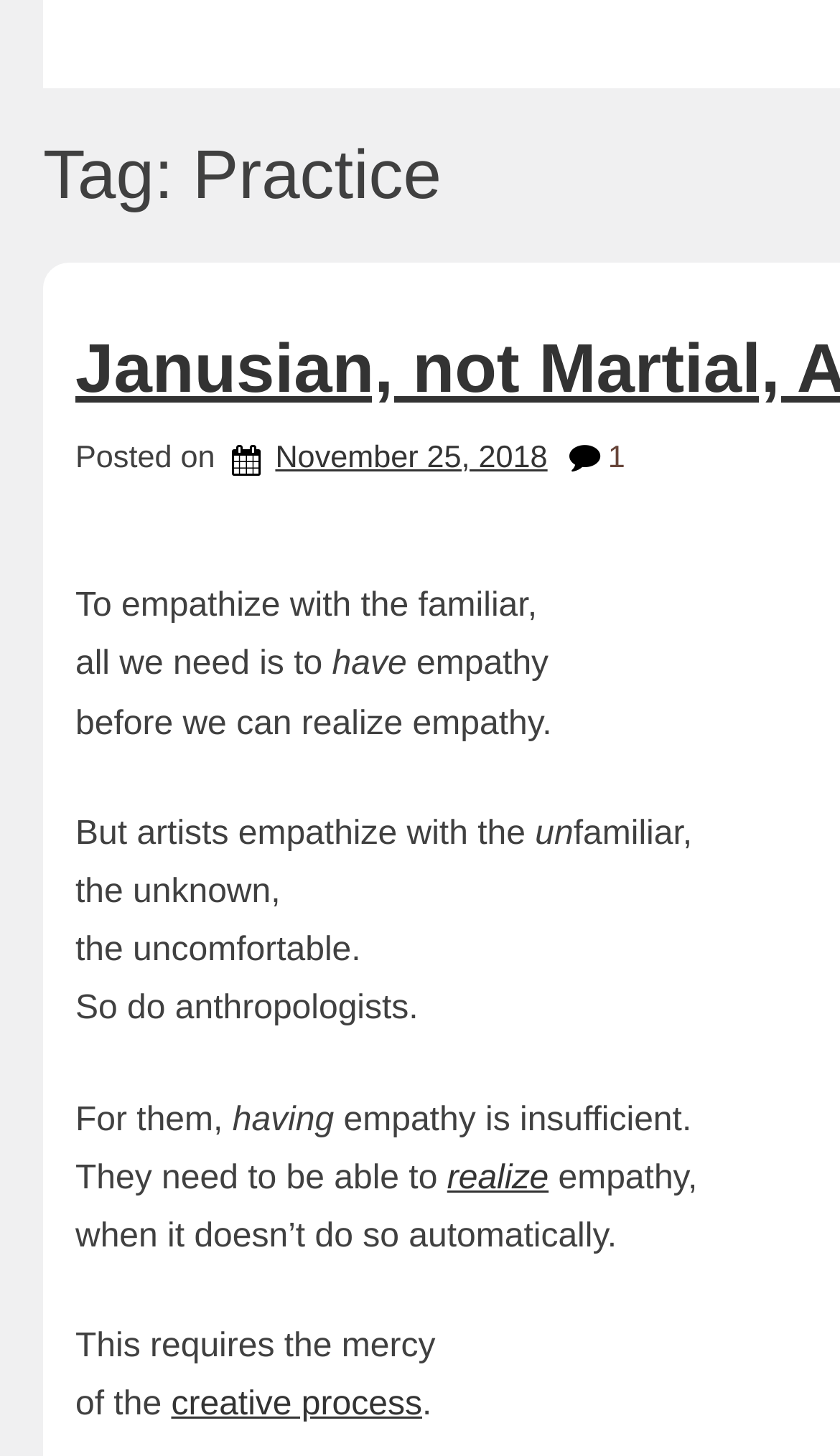What is the main topic of the blog post?
Using the image provided, answer with just one word or phrase.

Empathy